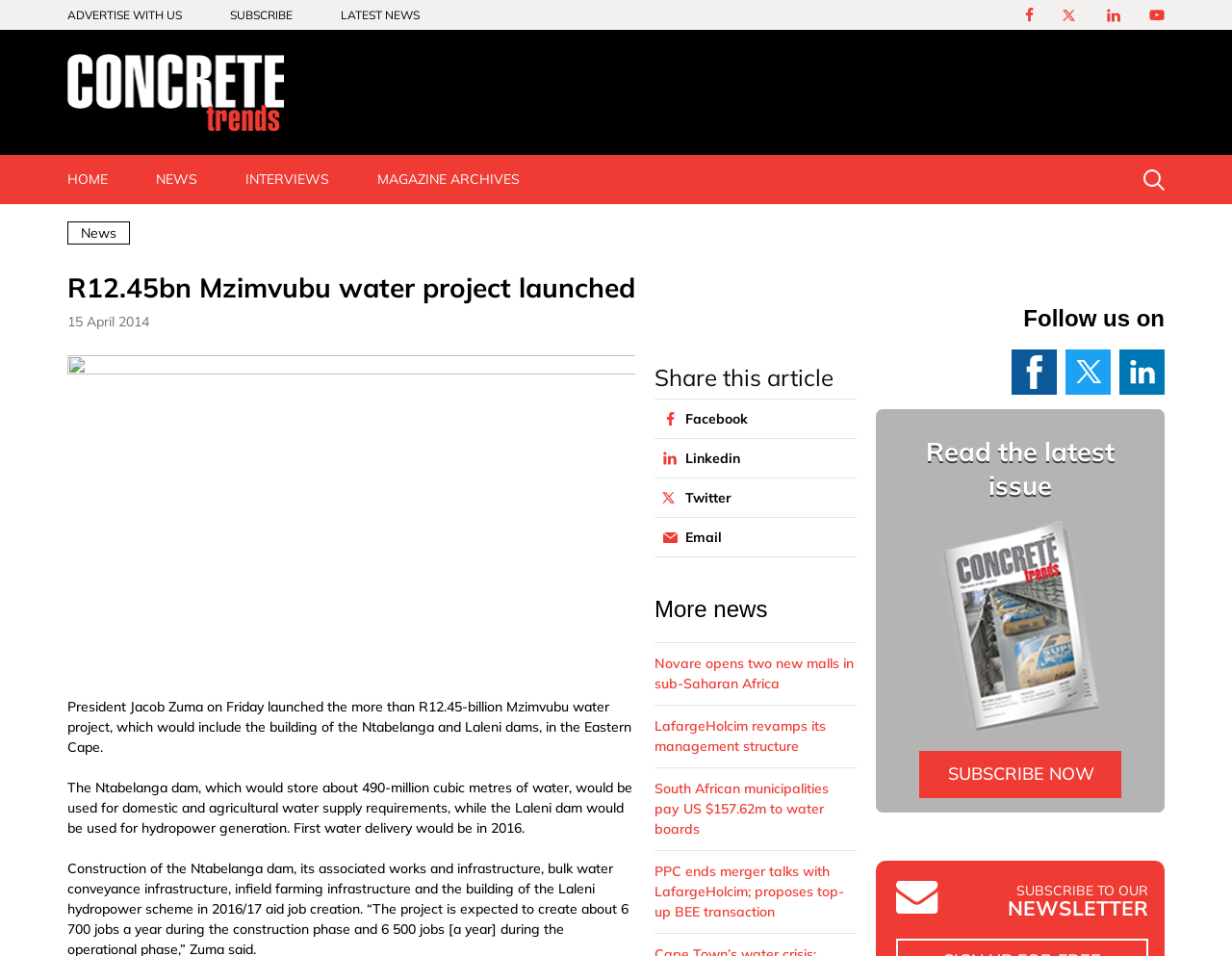Using a single word or phrase, answer the following question: 
What is the name of the magazine that published this article?

Concrete Trends